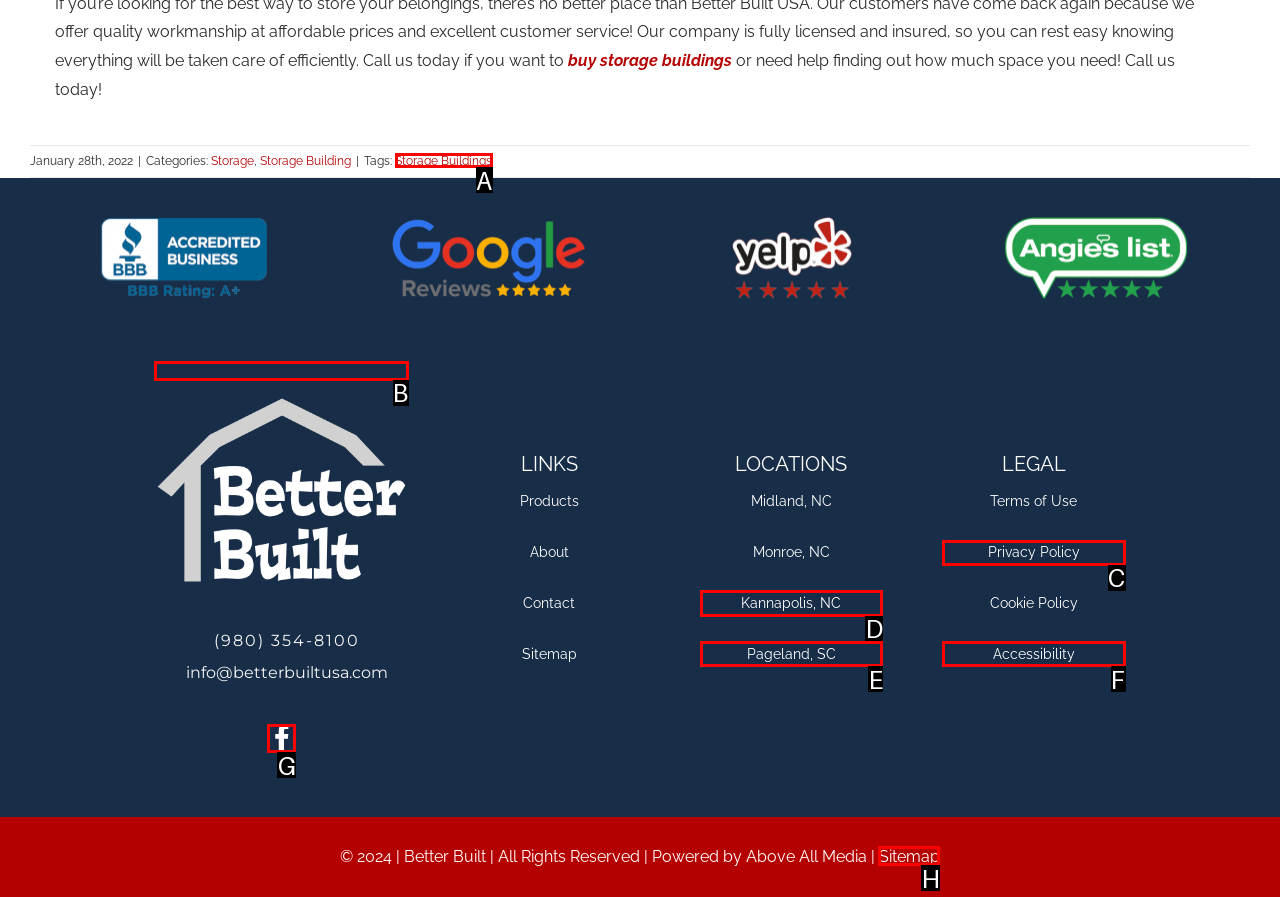From the options shown in the screenshot, tell me which lettered element I need to click to complete the task: visit the Facebook page.

G